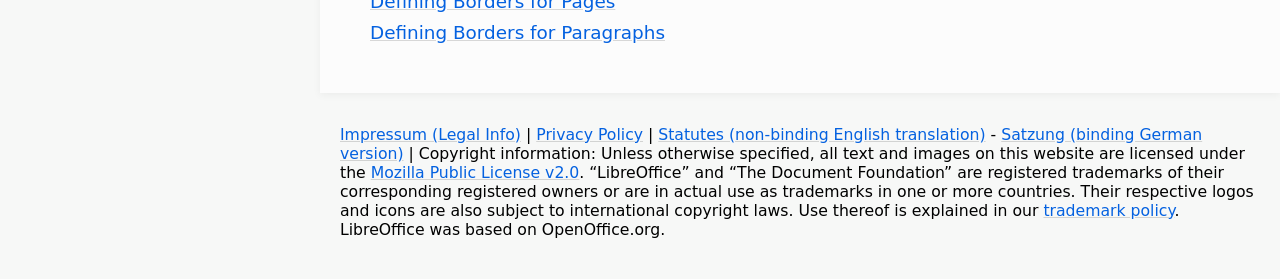What is the link above the copyright information? Refer to the image and provide a one-word or short phrase answer.

Defining Borders for Paragraphs